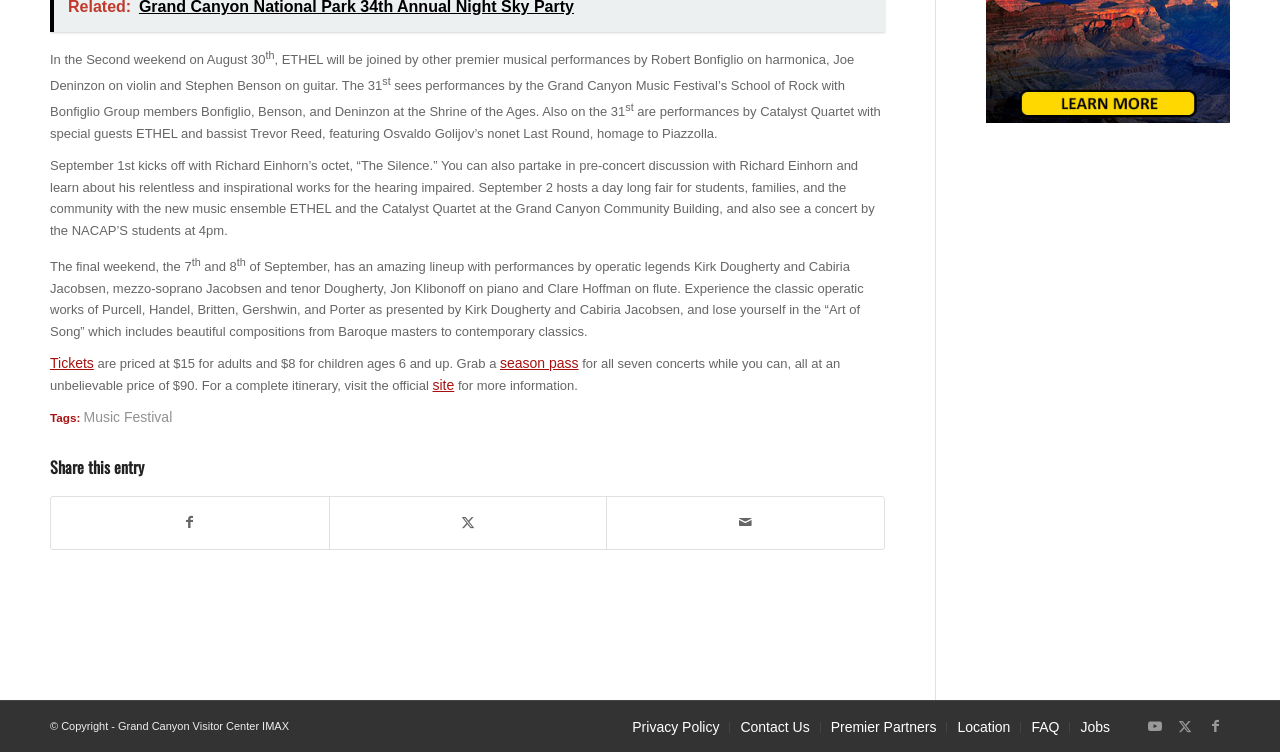Please answer the following question using a single word or phrase: 
How much does a season pass cost?

$90